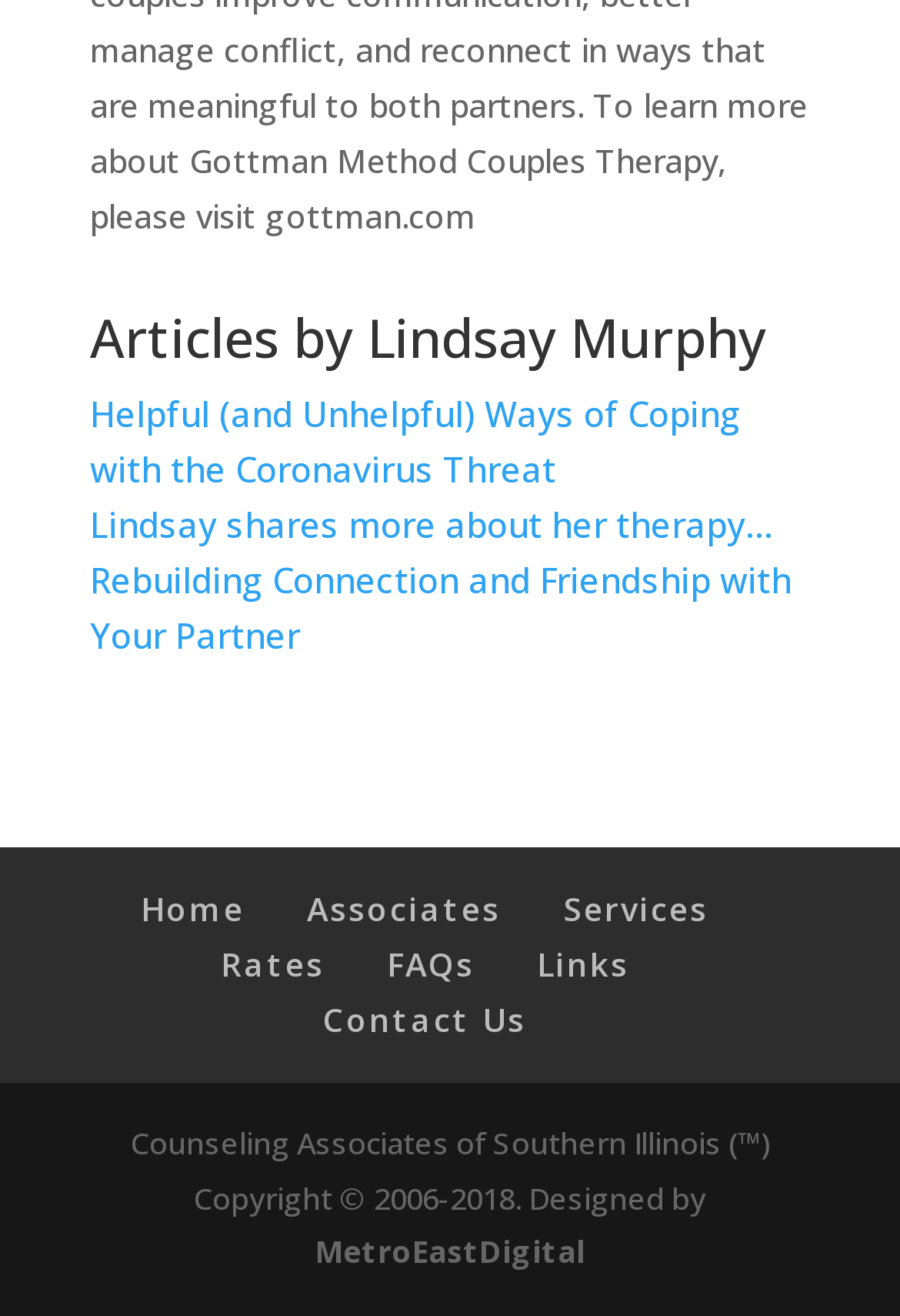Please locate the bounding box coordinates of the element that needs to be clicked to achieve the following instruction: "visit home page". The coordinates should be four float numbers between 0 and 1, i.e., [left, top, right, bottom].

[0.156, 0.674, 0.272, 0.708]